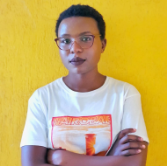Please provide a short answer using a single word or phrase for the question:
What is the color of the backdrop in the image?

Vibrant yellow